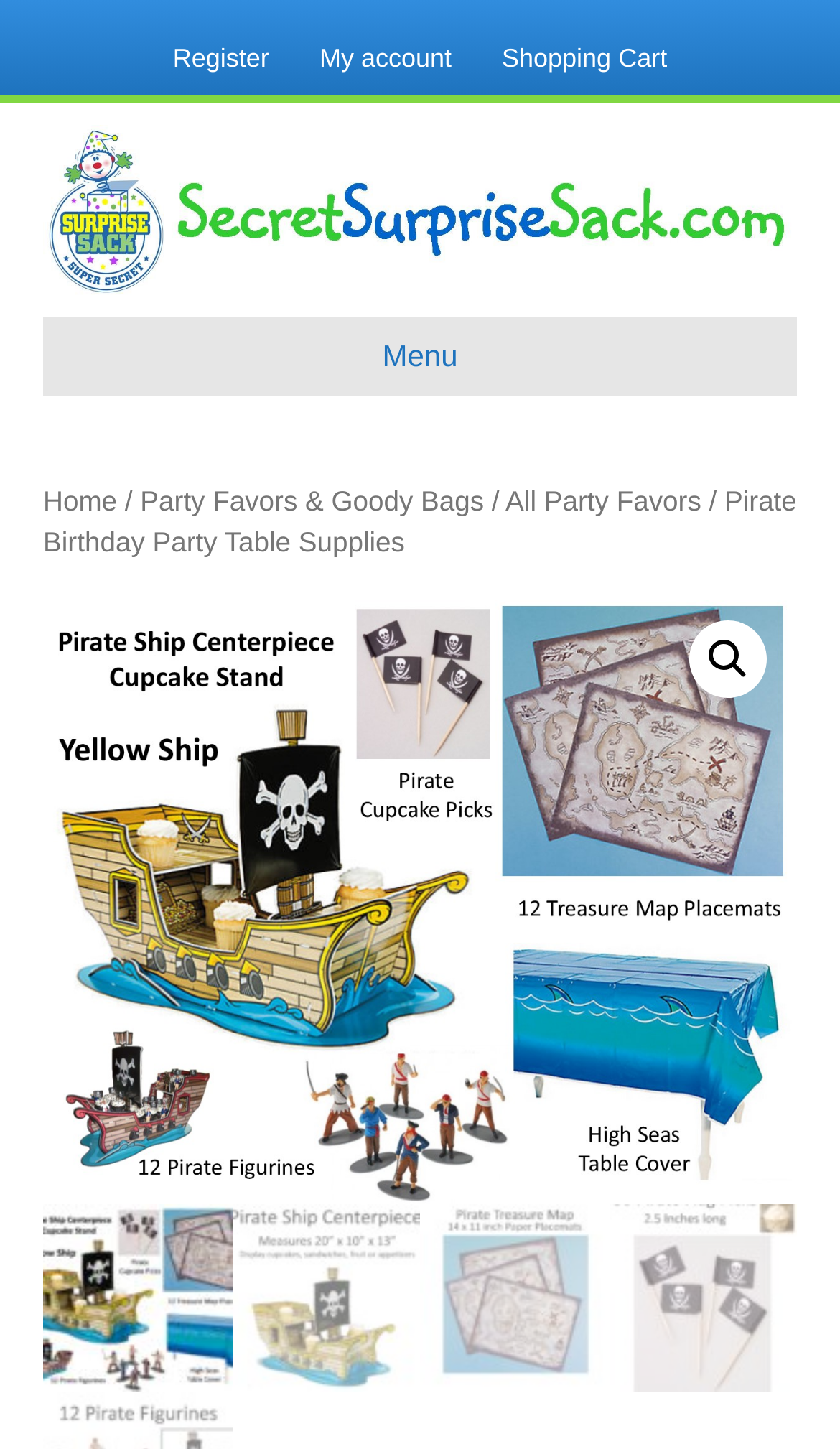What type of party supplies are featured on this website?
Look at the image and answer with only one word or phrase.

Pirate-themed party supplies